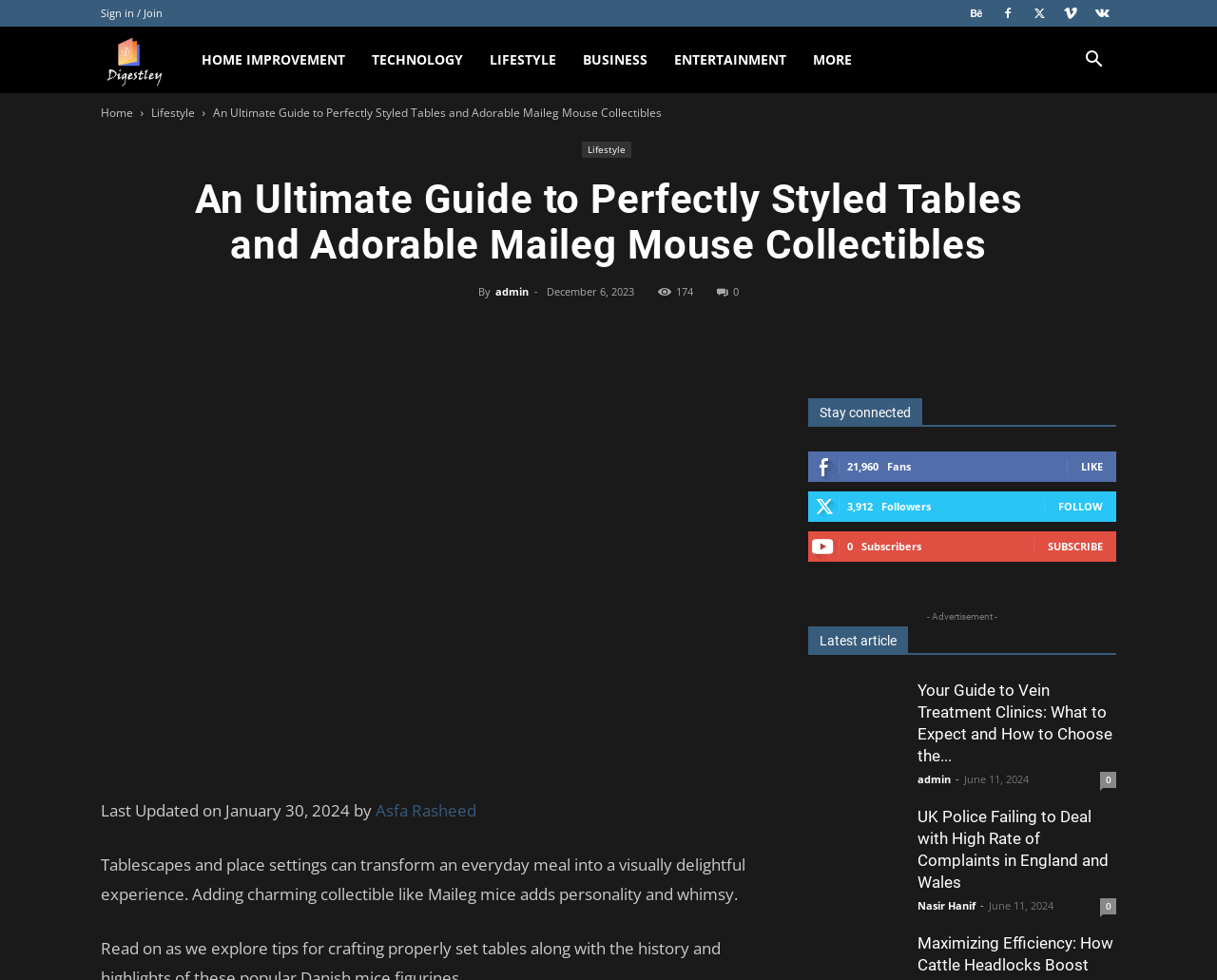Who is the author of the article?
Please analyze the image and answer the question with as much detail as possible.

I found the author's name by looking at the link 'Asfa Rasheed' which is located below the article title 'An Ultimate Guide to Perfectly Styled Tables and Adorable Maileg Mouse Collectibles'.